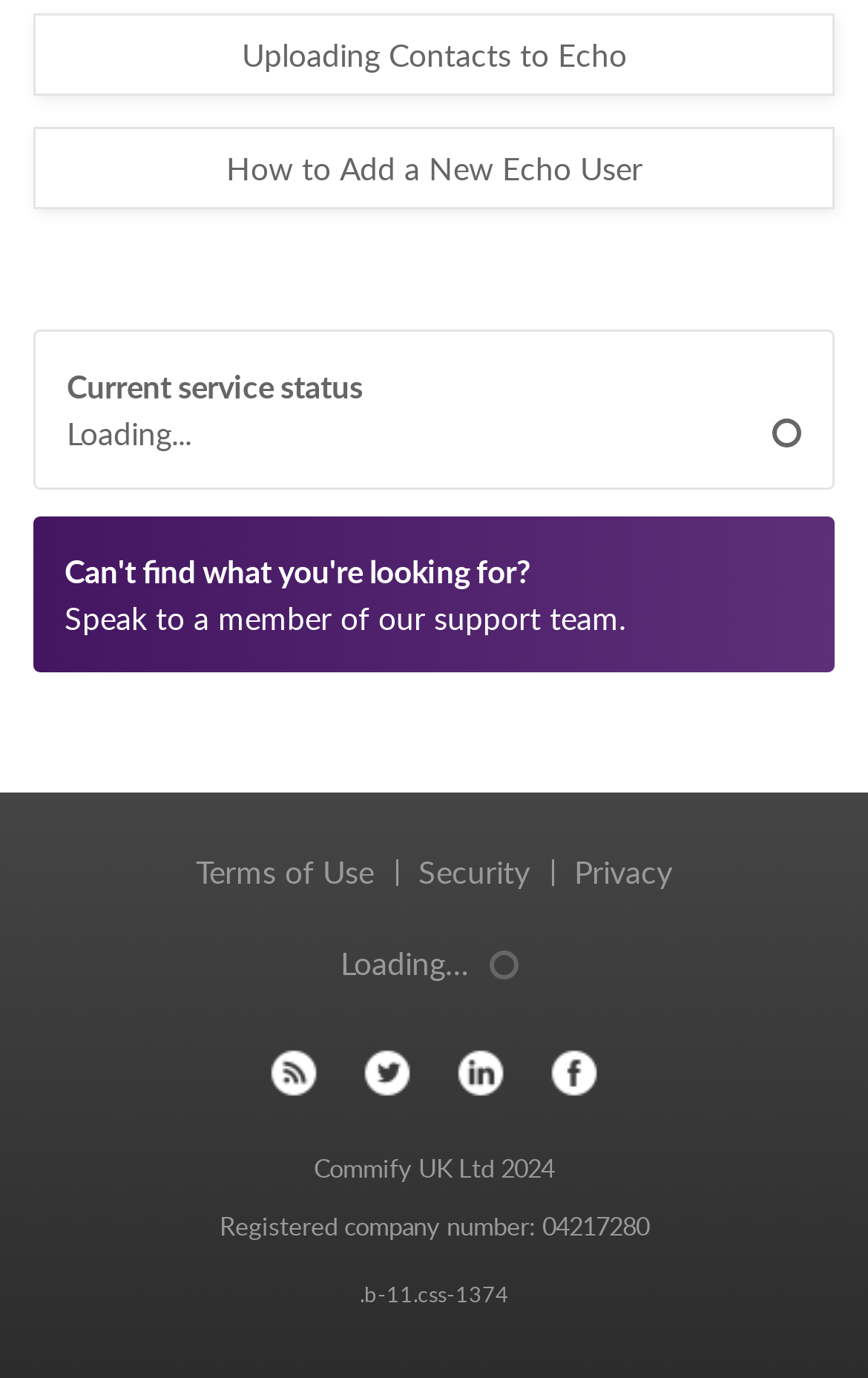What is the registered company number?
Look at the image and construct a detailed response to the question.

I found the answer by looking at the StaticText element with the text 'Registered company number: 04217280'. This suggests that the registered company number is 04217280.